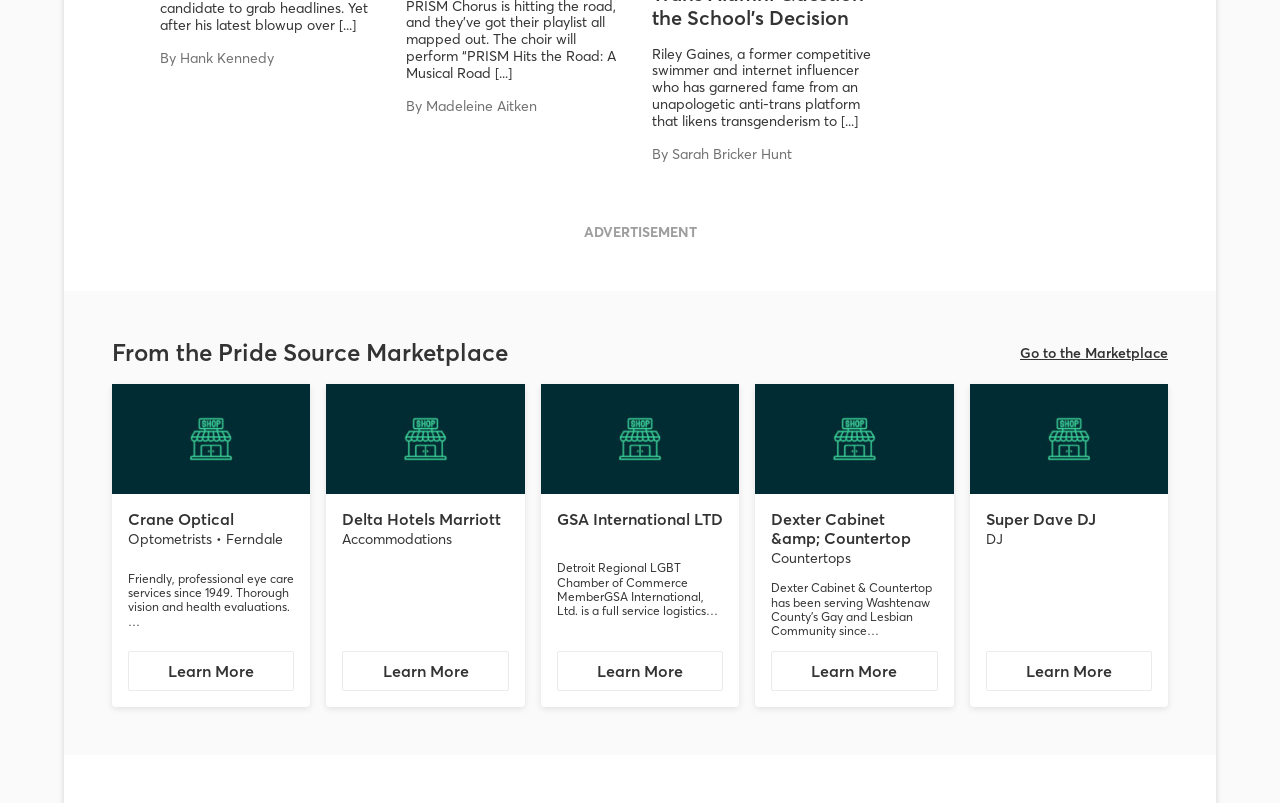Please answer the following question using a single word or phrase: 
How many images are on this webpage?

5